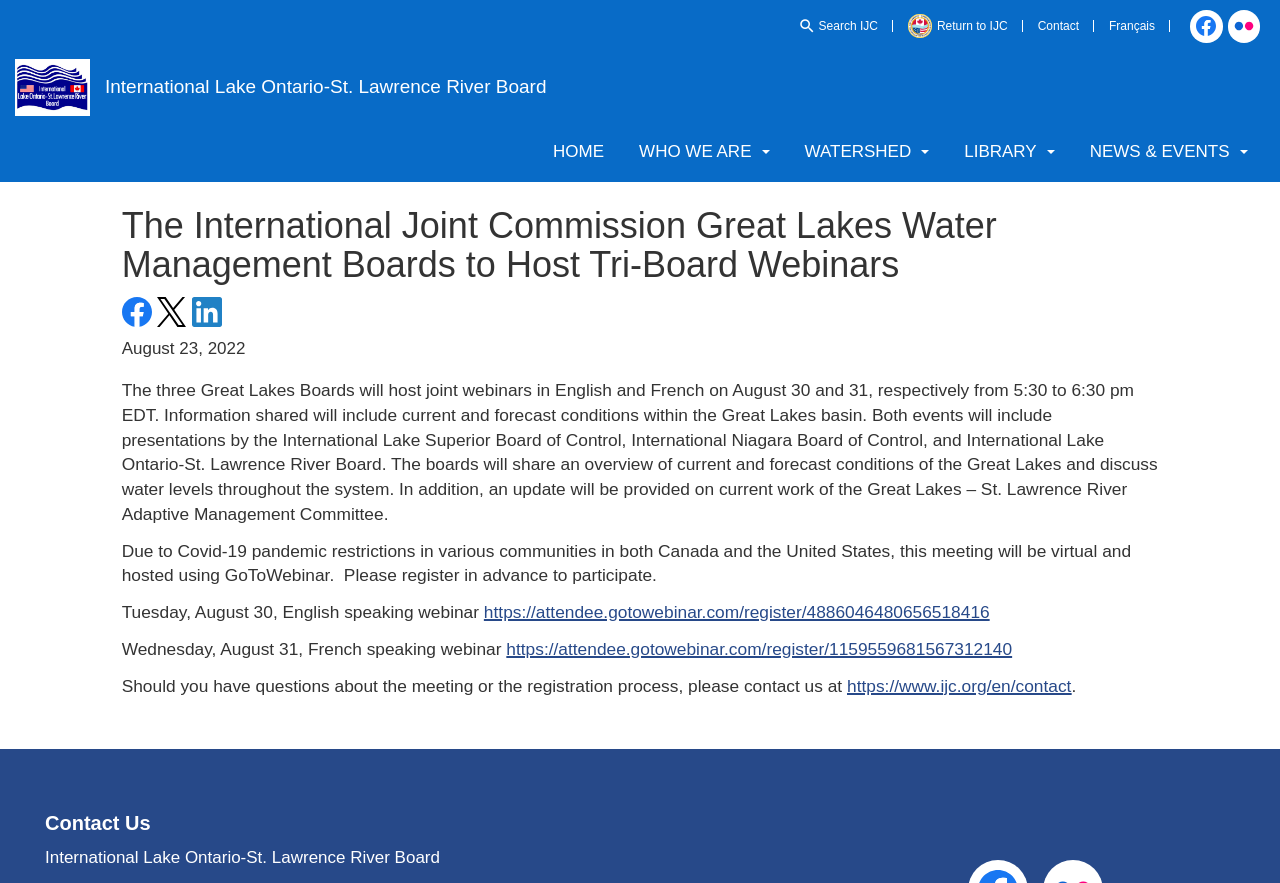Who are the presenters at the webinars?
Using the details from the image, give an elaborate explanation to answer the question.

The presenters at the webinars can be determined by reading the article content, which mentions that the boards will share an overview of current and forecast conditions of the Great Lakes and discuss water levels throughout the system.